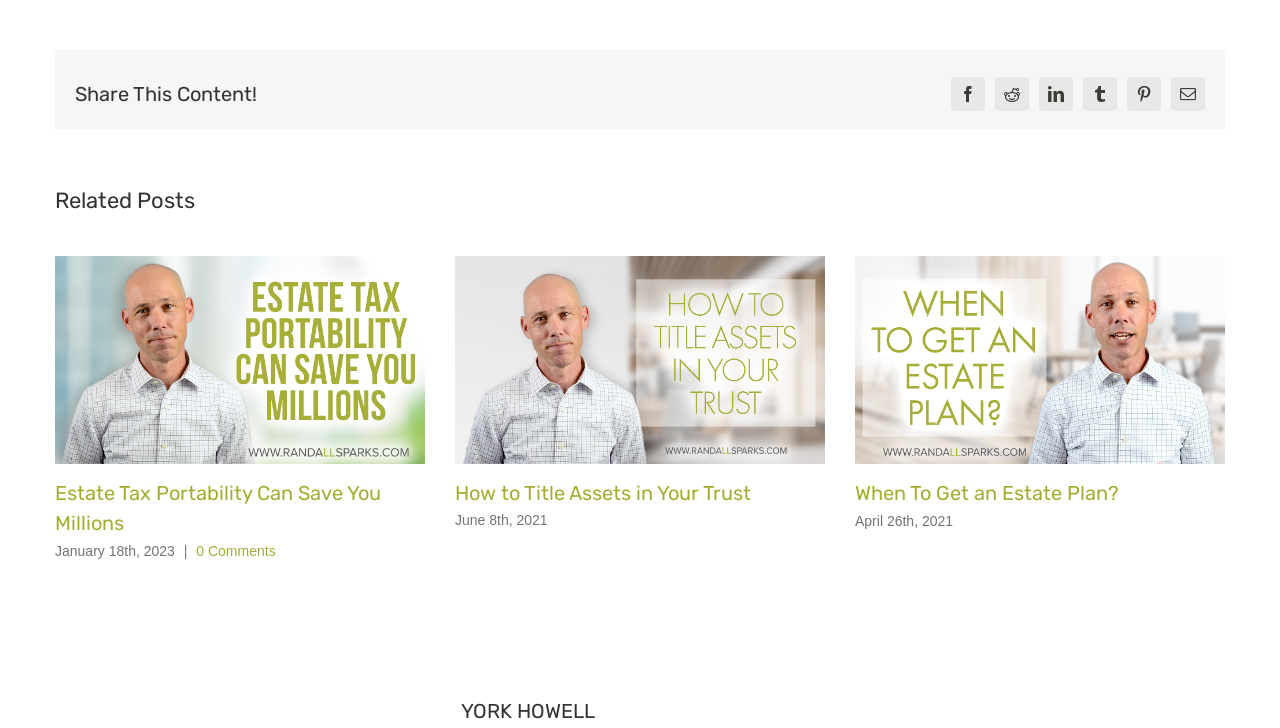Please determine the bounding box coordinates of the element to click in order to execute the following instruction: "Check 'When To Get an Estate Plan?'". The coordinates should be four float numbers between 0 and 1, specified as [left, top, right, bottom].

[0.668, 0.66, 0.874, 0.693]